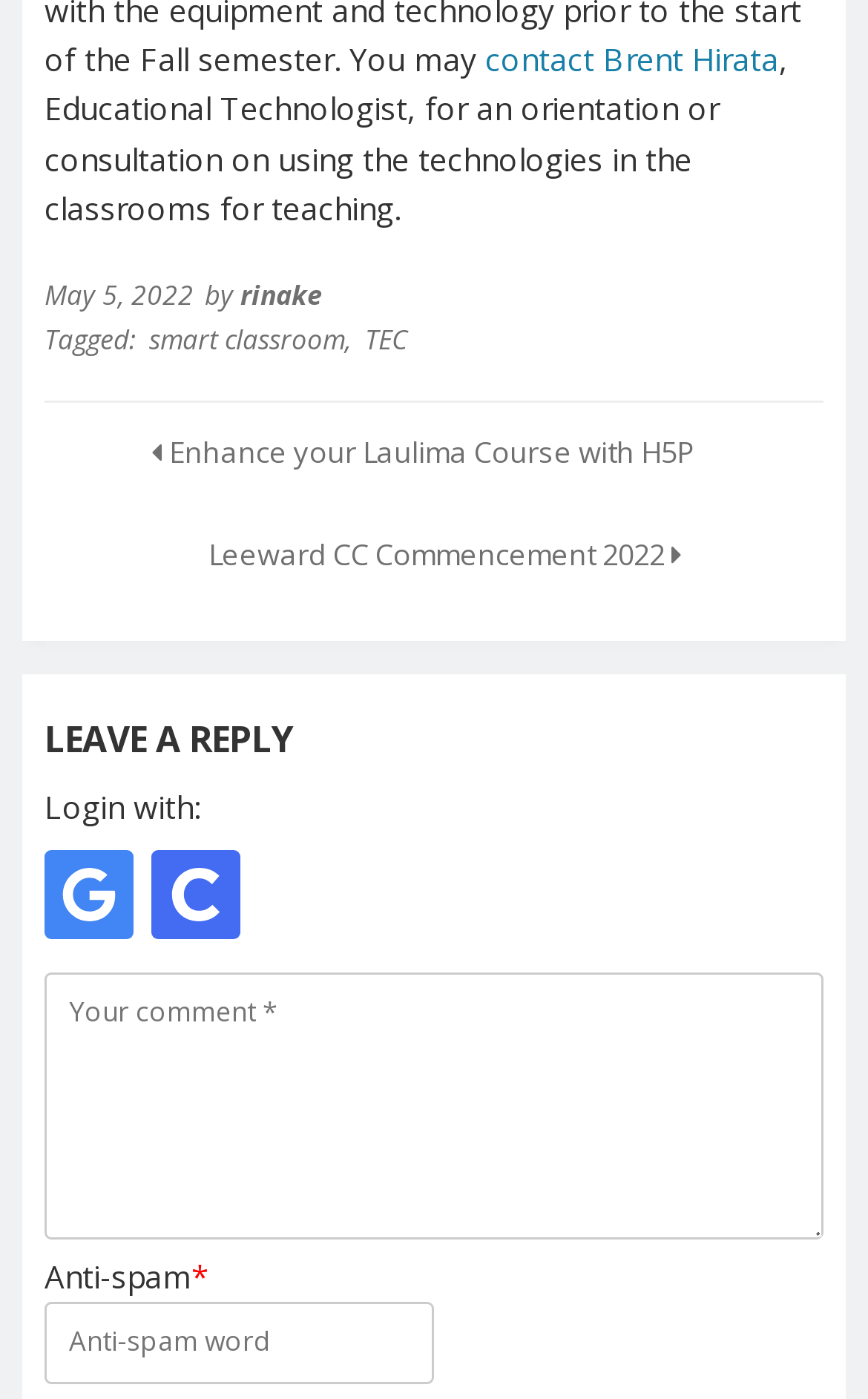Based on the provided description, "Leeward CC Commencement 2022", find the bounding box of the corresponding UI element in the screenshot.

[0.24, 0.382, 0.786, 0.41]